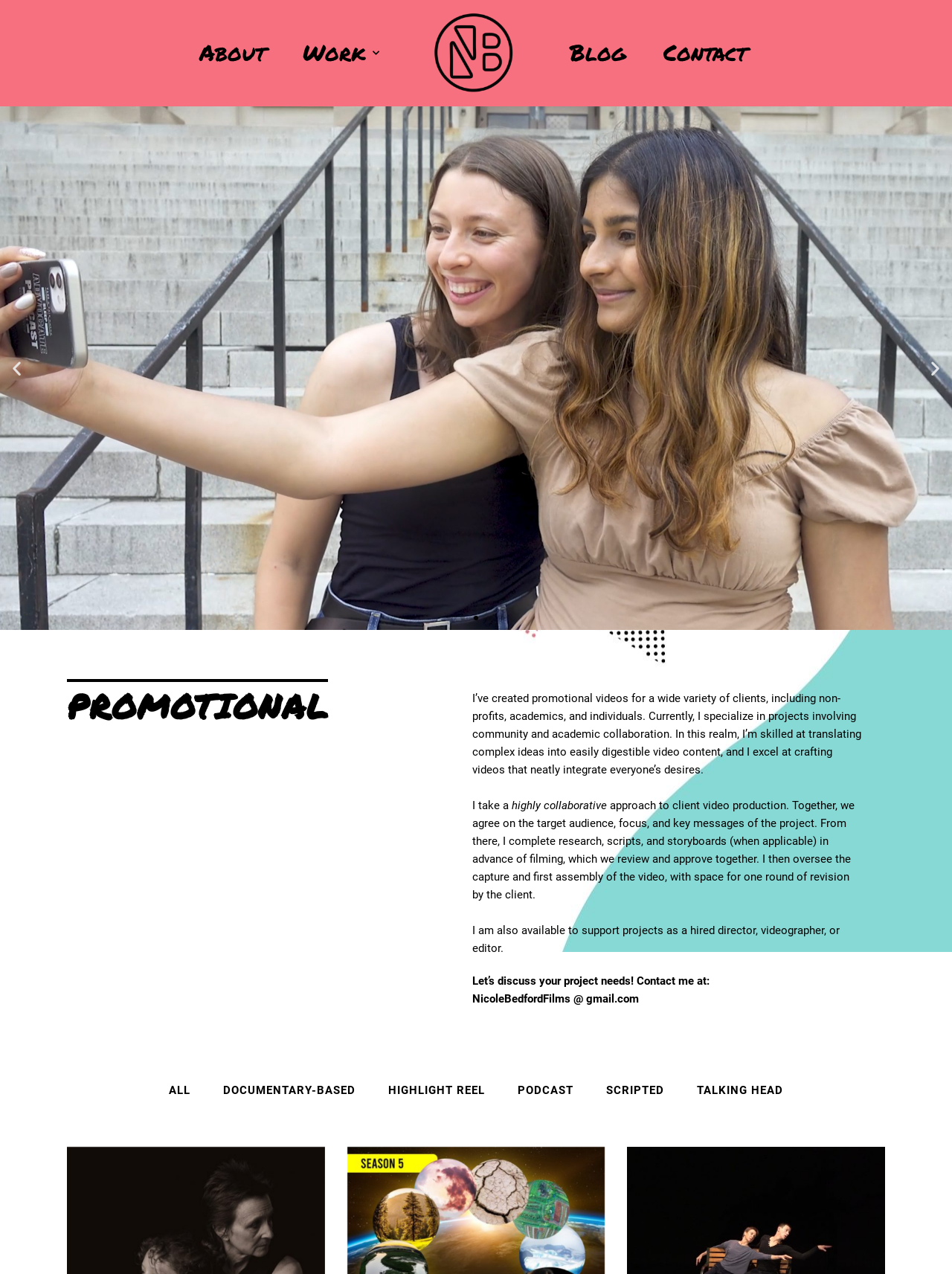What is the topic of the video mentioned in the heading 'JANE MAPPIN – MARCH 2023 LEWIS ET LUCIE'?
Based on the screenshot, respond with a single word or phrase.

JANE MAPPIN